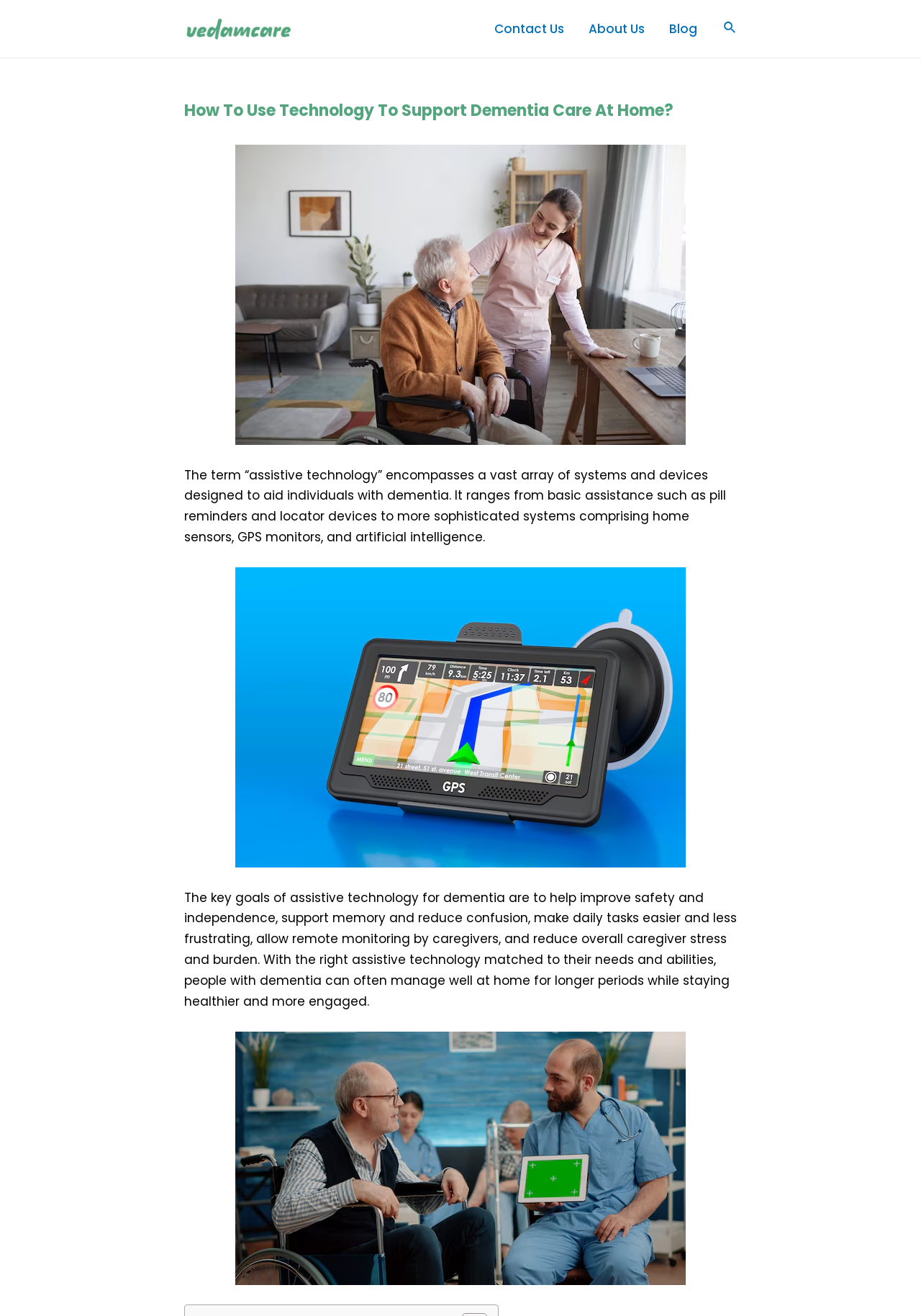What is the topic of the image at the bottom of the webpage?
Please answer using one word or phrase, based on the screenshot.

Man nurse and old patient